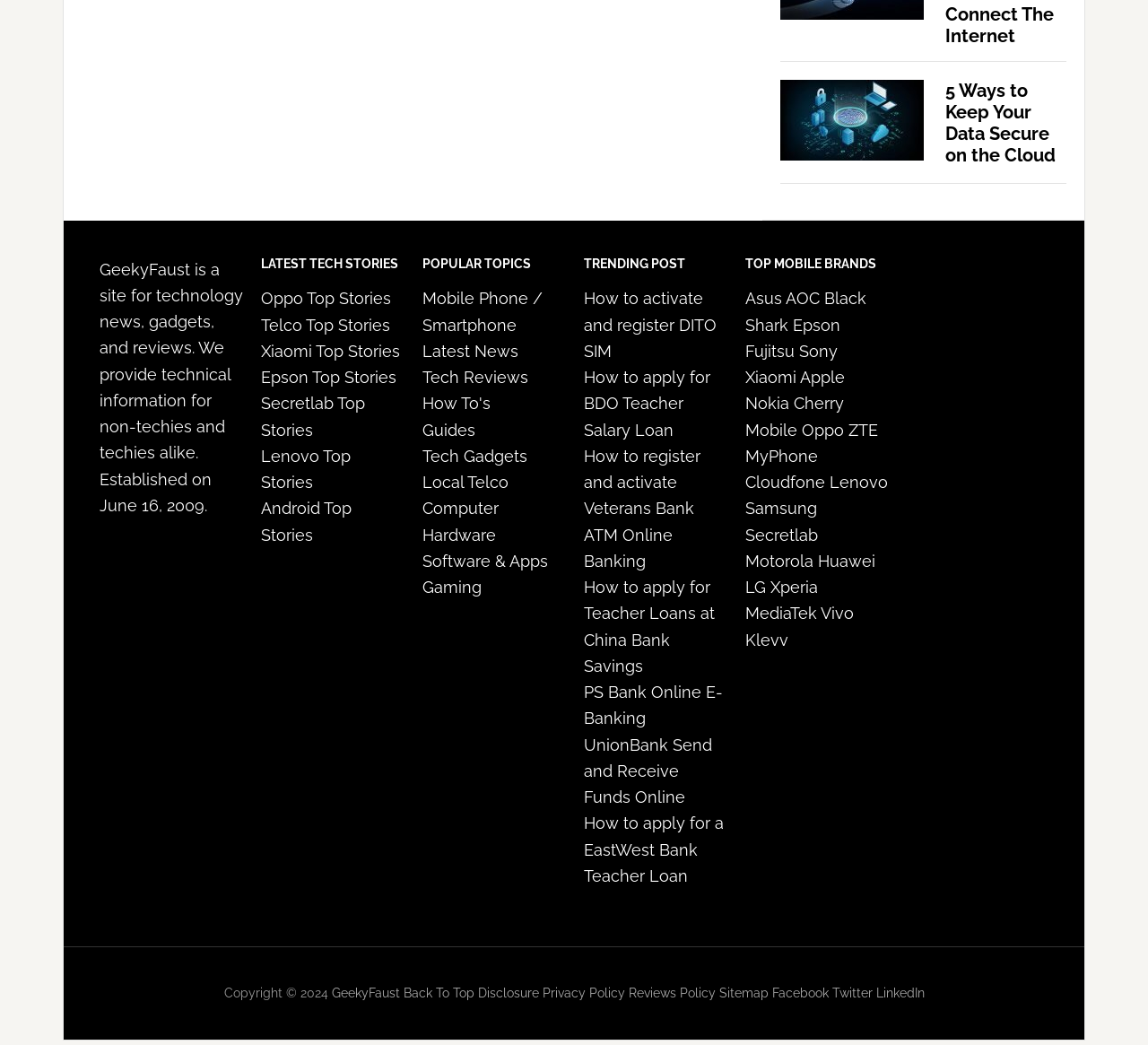How many top mobile brands are listed?
Based on the image, give a concise answer in the form of a single word or short phrase.

20